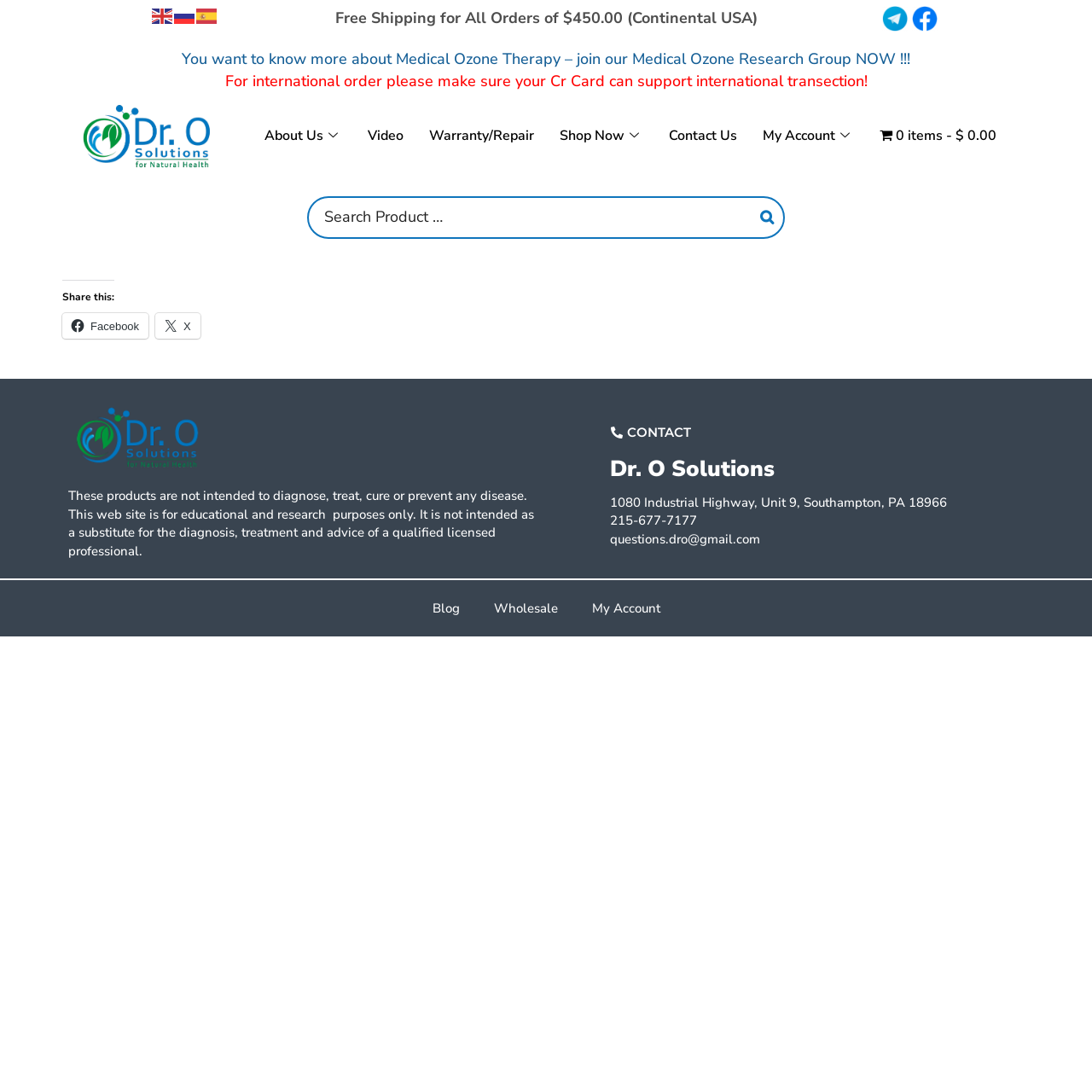Please identify the bounding box coordinates of the clickable area that will fulfill the following instruction: "View shopping cart". The coordinates should be in the format of four float numbers between 0 and 1, i.e., [left, top, right, bottom].

[0.794, 0.093, 0.924, 0.155]